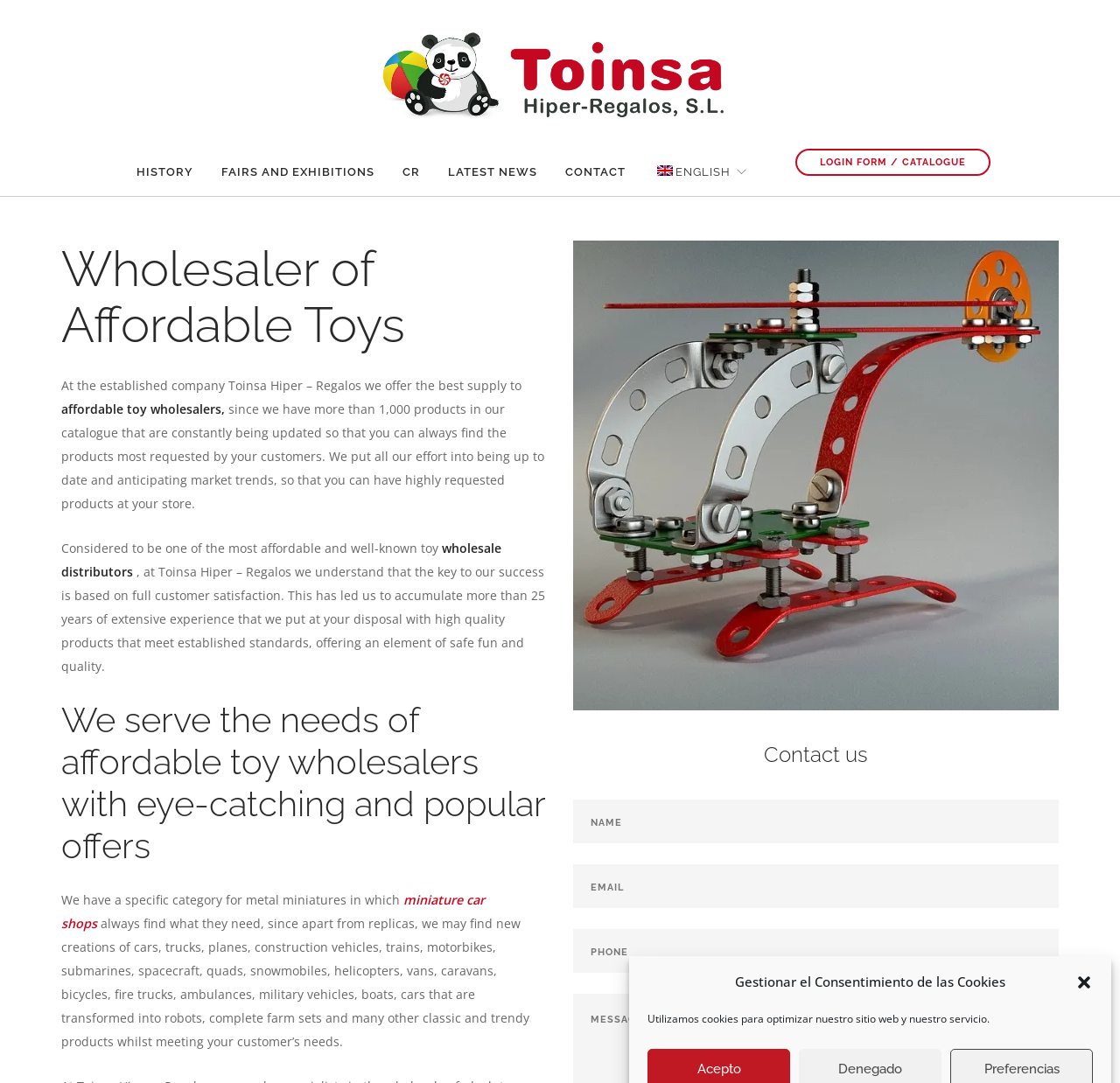Articulate a complete and detailed caption of the webpage elements.

The webpage is about Toinsa, a wholesaler of affordable toys in Spain. At the top, there is a button to close a dialog box and a notification about the use of cookies. Below this, there is a logo of Toinsa, which is an image with a link to the company's homepage.

The main navigation menu is located below the logo, with links to different sections of the website, including "HISTORY", "FAIRS AND EXHIBITIONS", "CR", "LATEST NEWS", "CONTACT", and a language switcher to English. The language switcher is accompanied by a small flag icon.

The main content of the webpage is divided into two sections. The left section has a heading "Wholesaler of Affordable Toys" and a brief introduction to the company, explaining that they offer a wide range of products to toy wholesalers. The text is divided into several paragraphs, describing the company's efforts to stay up-to-date with market trends and provide high-quality products.

The right section has a heading "We serve the needs of affordable toy wholesalers with eye-catching and popular offers" and describes the company's product offerings, including a specific category for metal miniatures. There is a link to "miniature car shops" and a detailed description of the types of products available.

Below this, there is a large image related to toy wholesalers, and a contact form with fields for name, email, and phone number. The contact form is headed by a "Contact us" heading.